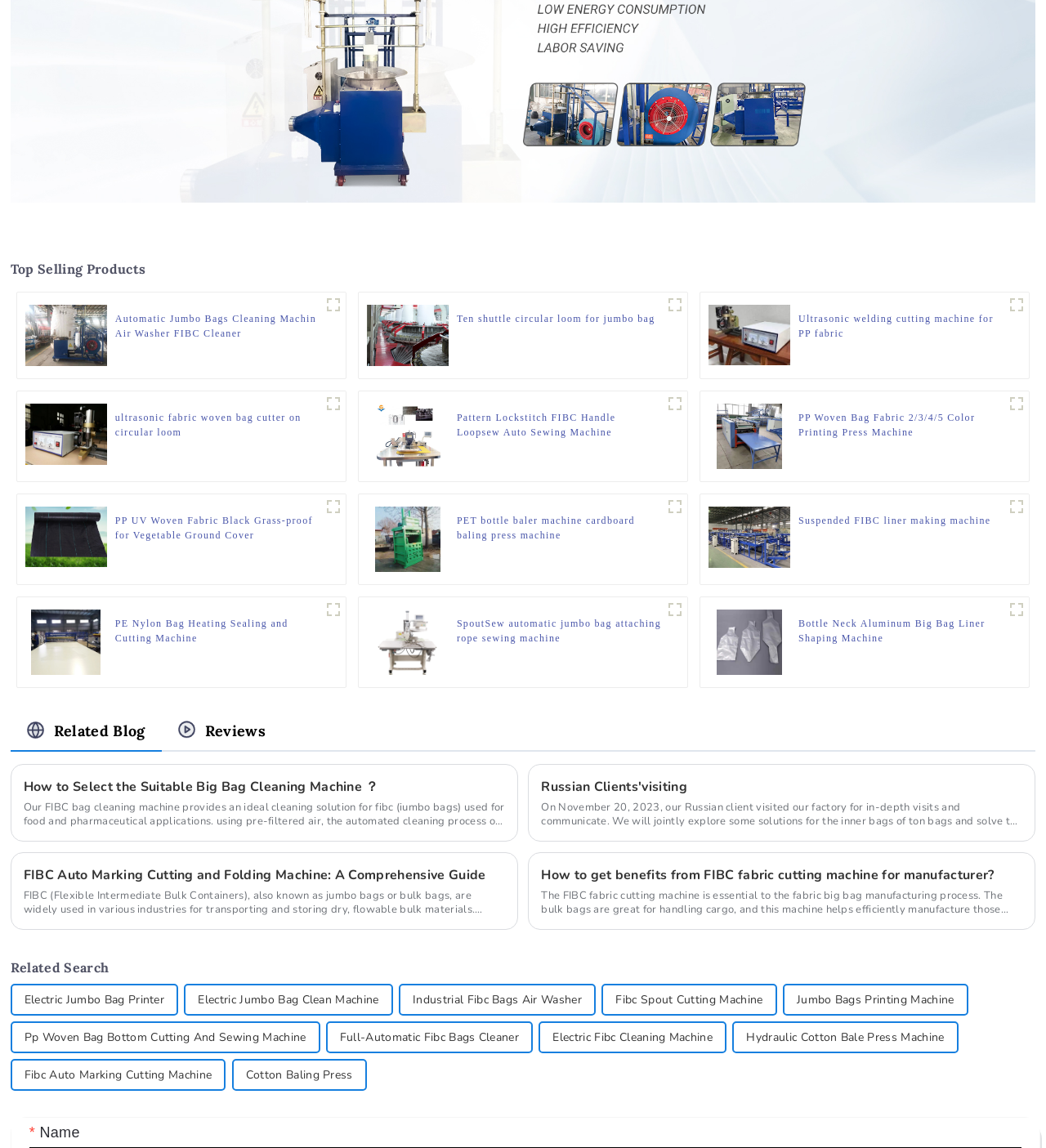Based on the visual content of the image, answer the question thoroughly: What is the product category of the webpage?

By examining the text content of the figcaptions and headings on the webpage, we can see that the products shown are all related to FIBC (Flexible Intermediate Bulk Container) and jumbo bags, such as cleaning machines, looms, and sewing machines. Therefore, the product category of the webpage is FIBC and jumbo bag related products.